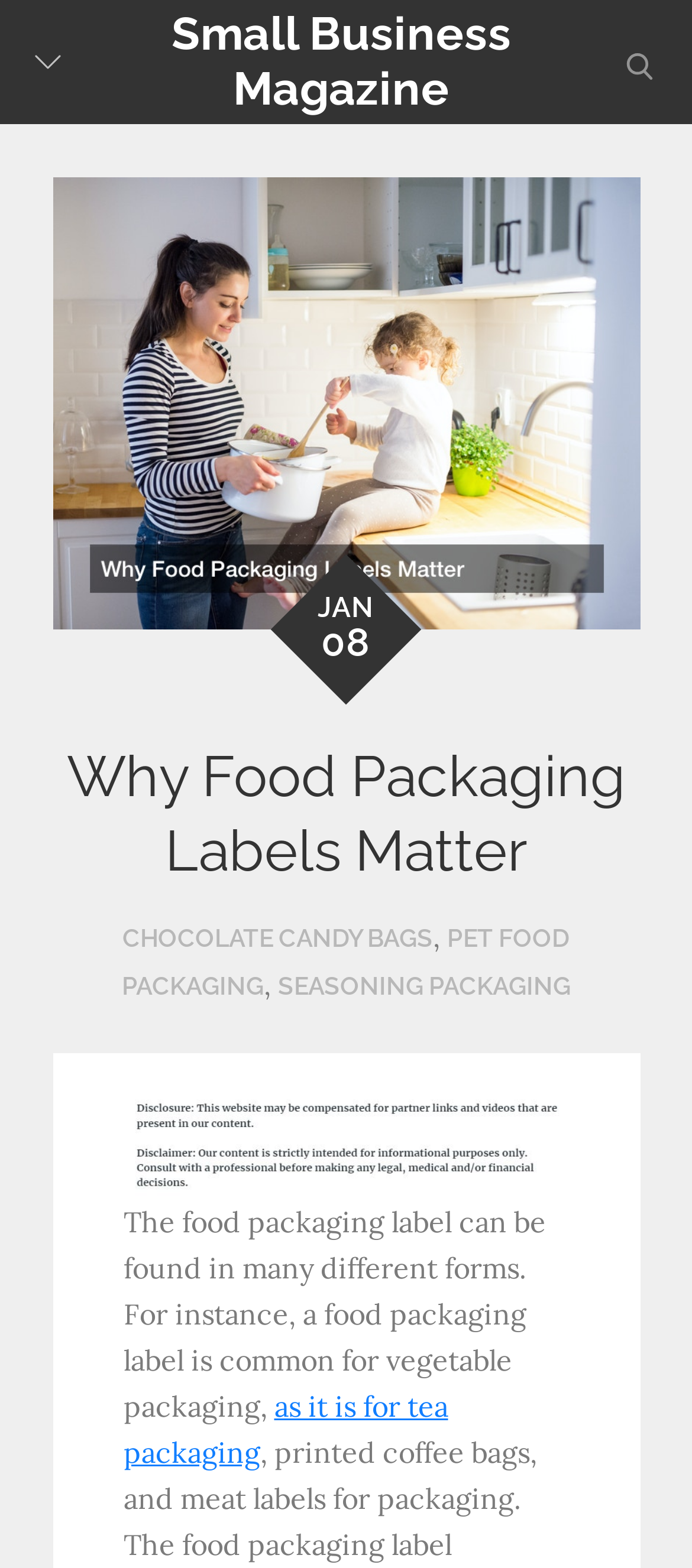Please respond to the question using a single word or phrase:
Are there any images in the article?

Yes